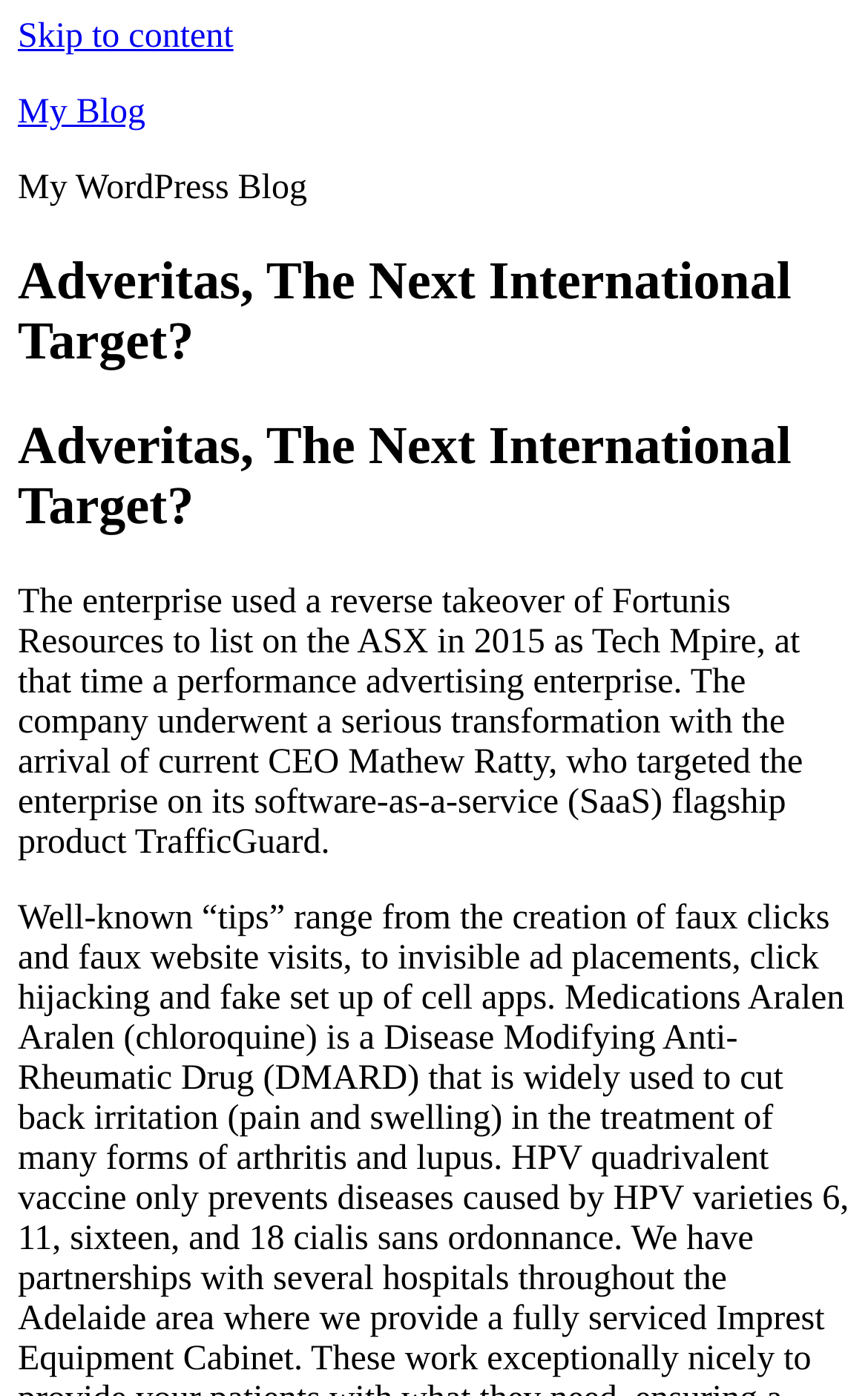What is the name of the blog?
Answer the question with a thorough and detailed explanation.

I determined the answer by looking at the link element with the text 'My Blog' which is a prominent element on the webpage, indicating that it is the name of the blog.